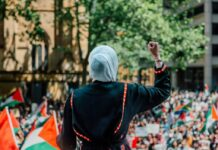Can you give a detailed response to the following question using the information from the image? What is the dominant color of the flags in the background?

The array of flags waving in the air behind the woman are predominantly Palestinian flags, each representing the voices and aspirations of those gathered in the demonstration.